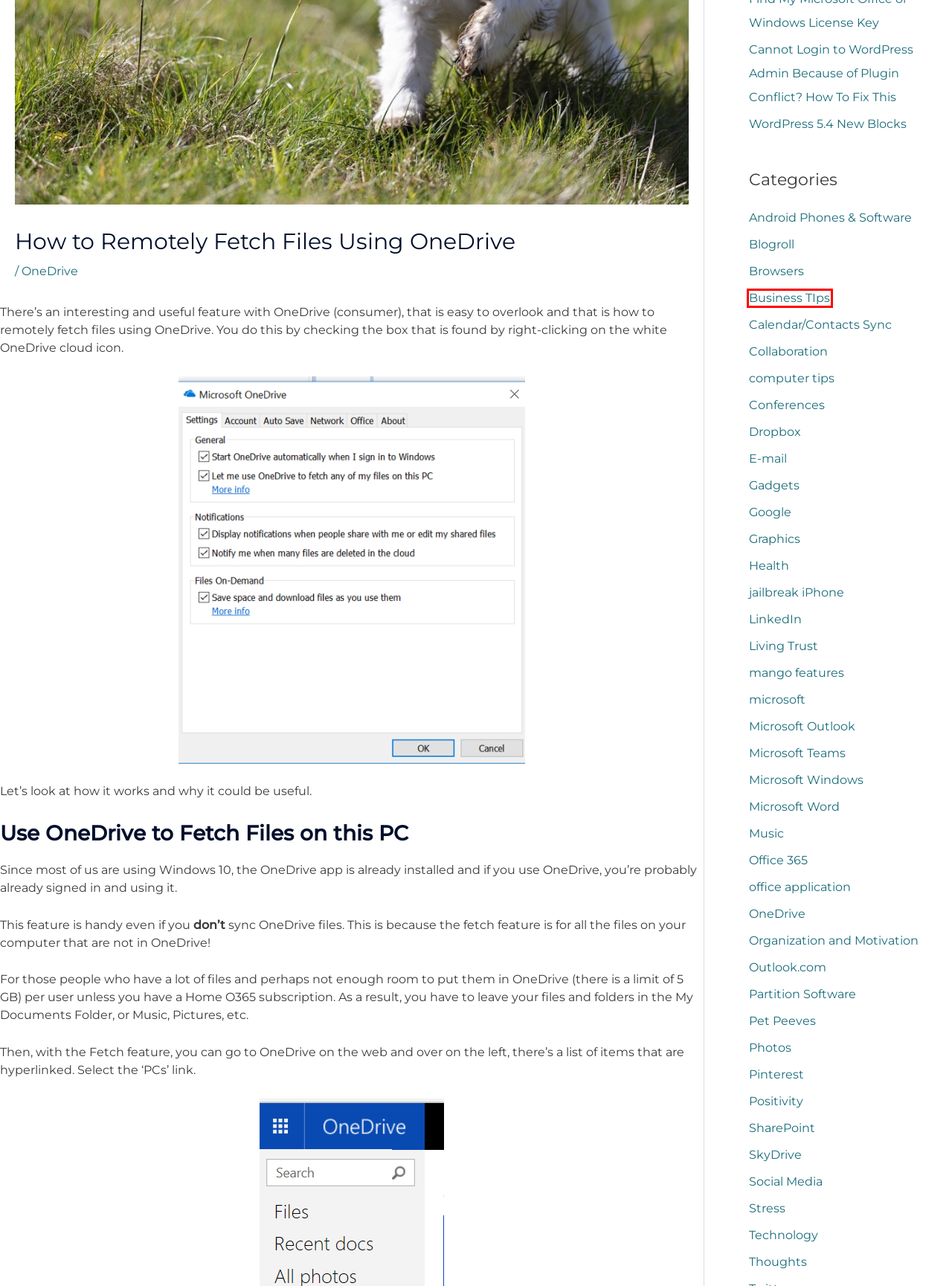Look at the screenshot of a webpage with a red bounding box and select the webpage description that best corresponds to the new page after clicking the element in the red box. Here are the options:
A. SharePoint Archives | Lynn Dye
B. Business TIps Archives | Lynn Dye
C. mango features Archives | Lynn Dye
D. Pinterest Archives | Lynn Dye
E. Technology Archives | Lynn Dye
F. Music Archives | Lynn Dye
G. Living Trust Archives | Lynn Dye
H. Social Media Archives | Lynn Dye

B